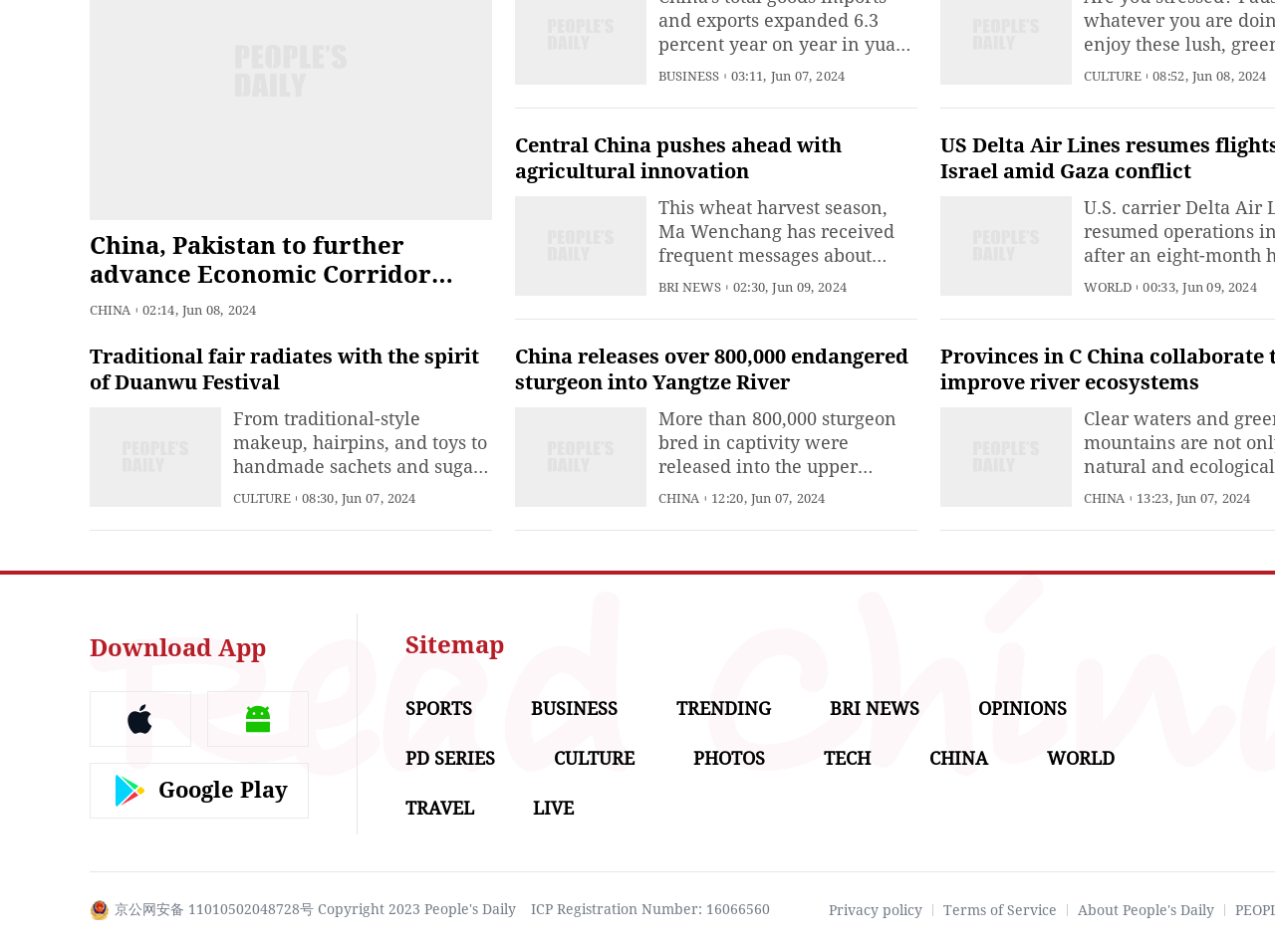Predict the bounding box for the UI component with the following description: "About People's Daily".

[0.845, 0.948, 0.952, 0.964]